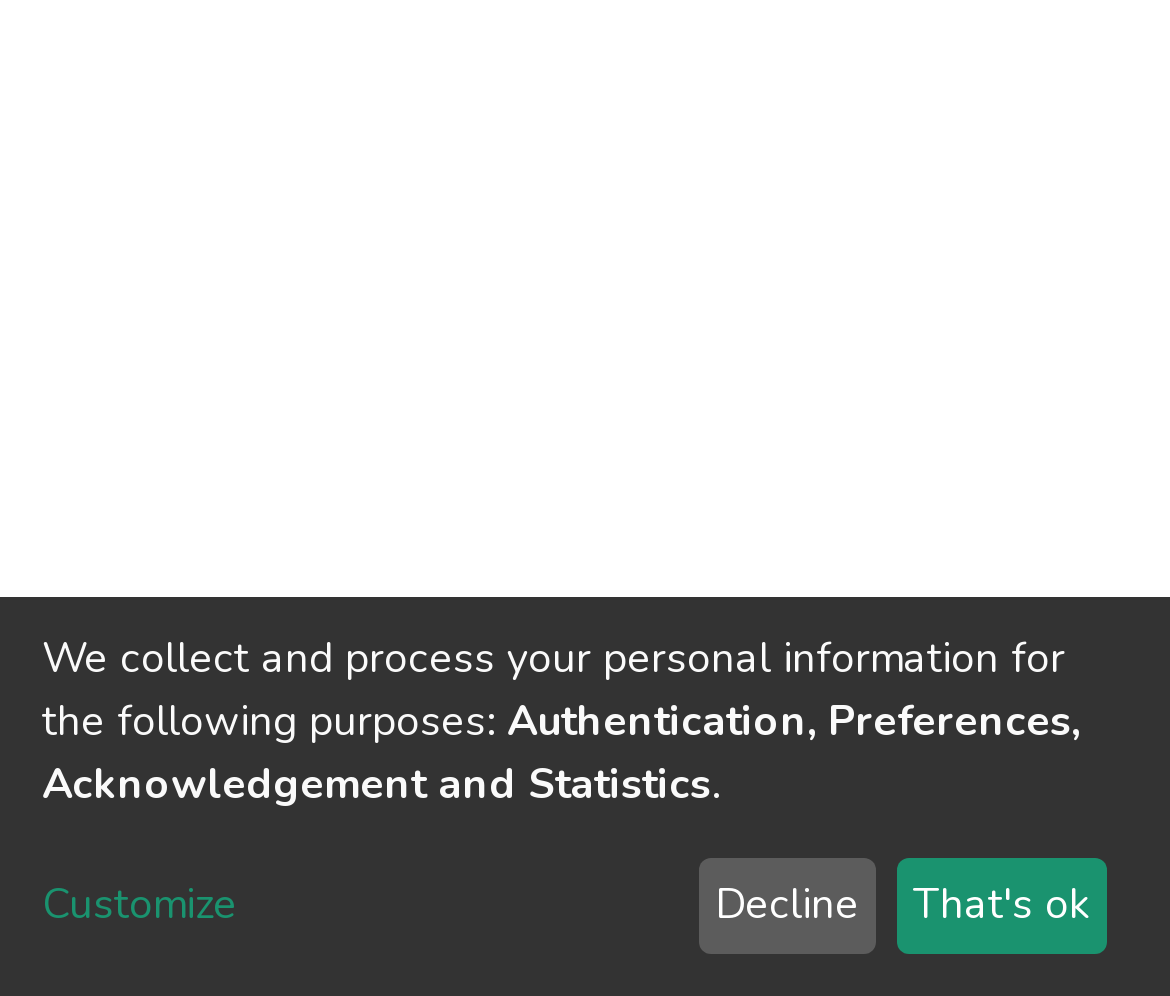Calculate the bounding box coordinates of the UI element given the description: "Decline".

[0.596, 0.861, 0.748, 0.958]